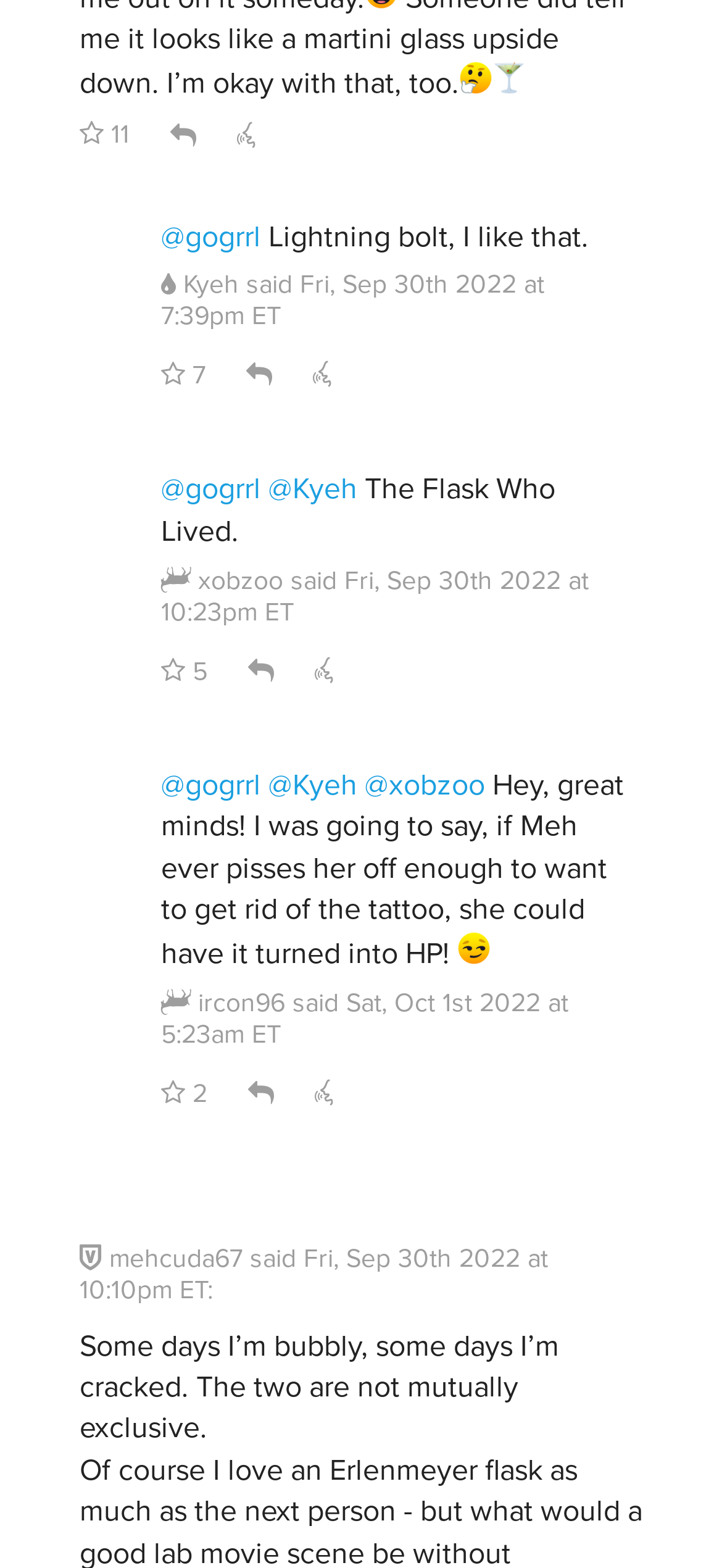Can you provide the bounding box coordinates for the element that should be clicked to implement the instruction: "Reply to Kyeh"?

[0.223, 0.169, 0.331, 0.194]